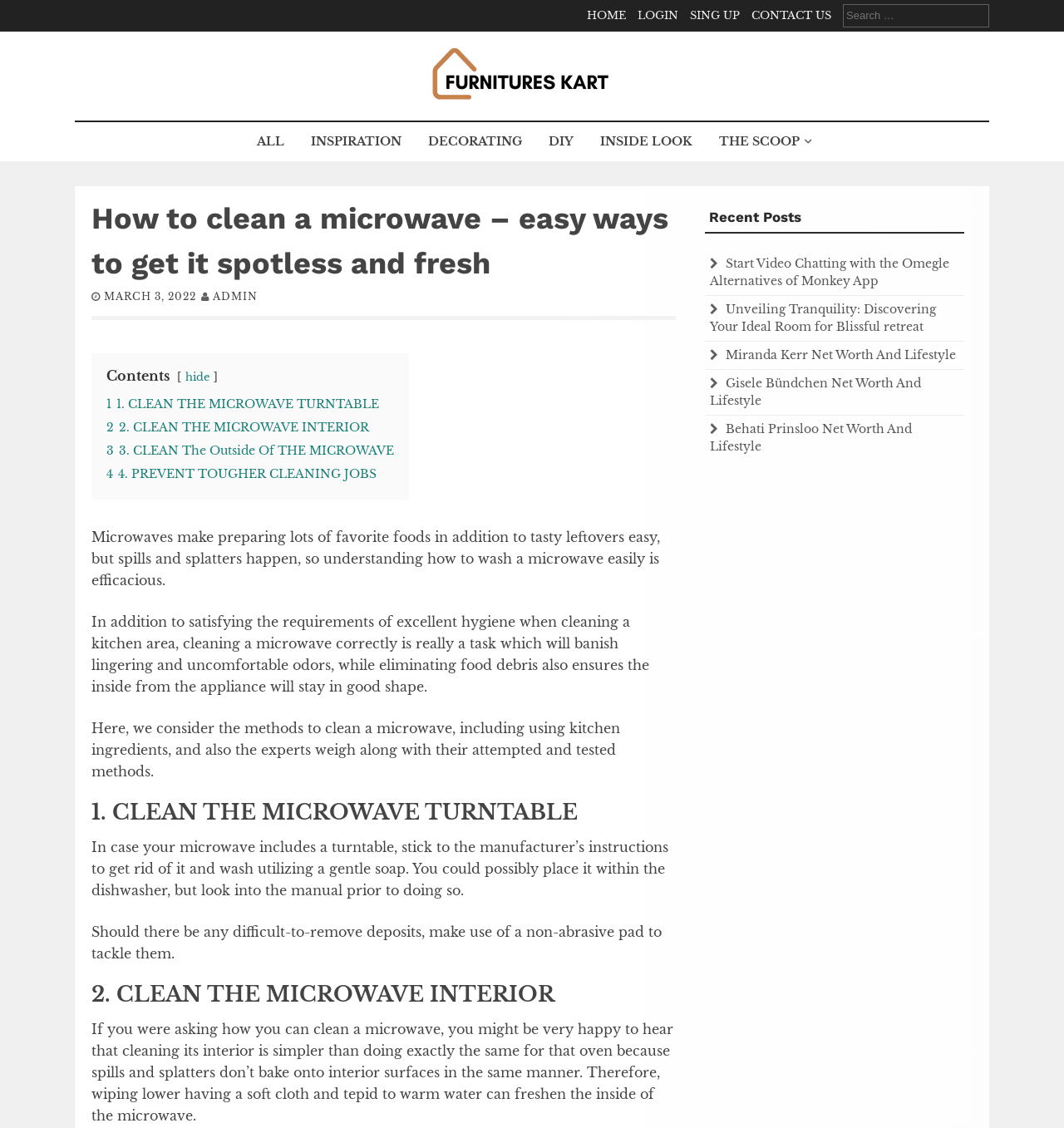Pinpoint the bounding box coordinates of the clickable element needed to complete the instruction: "Learn about cleaning the microwave turntable". The coordinates should be provided as four float numbers between 0 and 1: [left, top, right, bottom].

[0.1, 0.351, 0.356, 0.364]